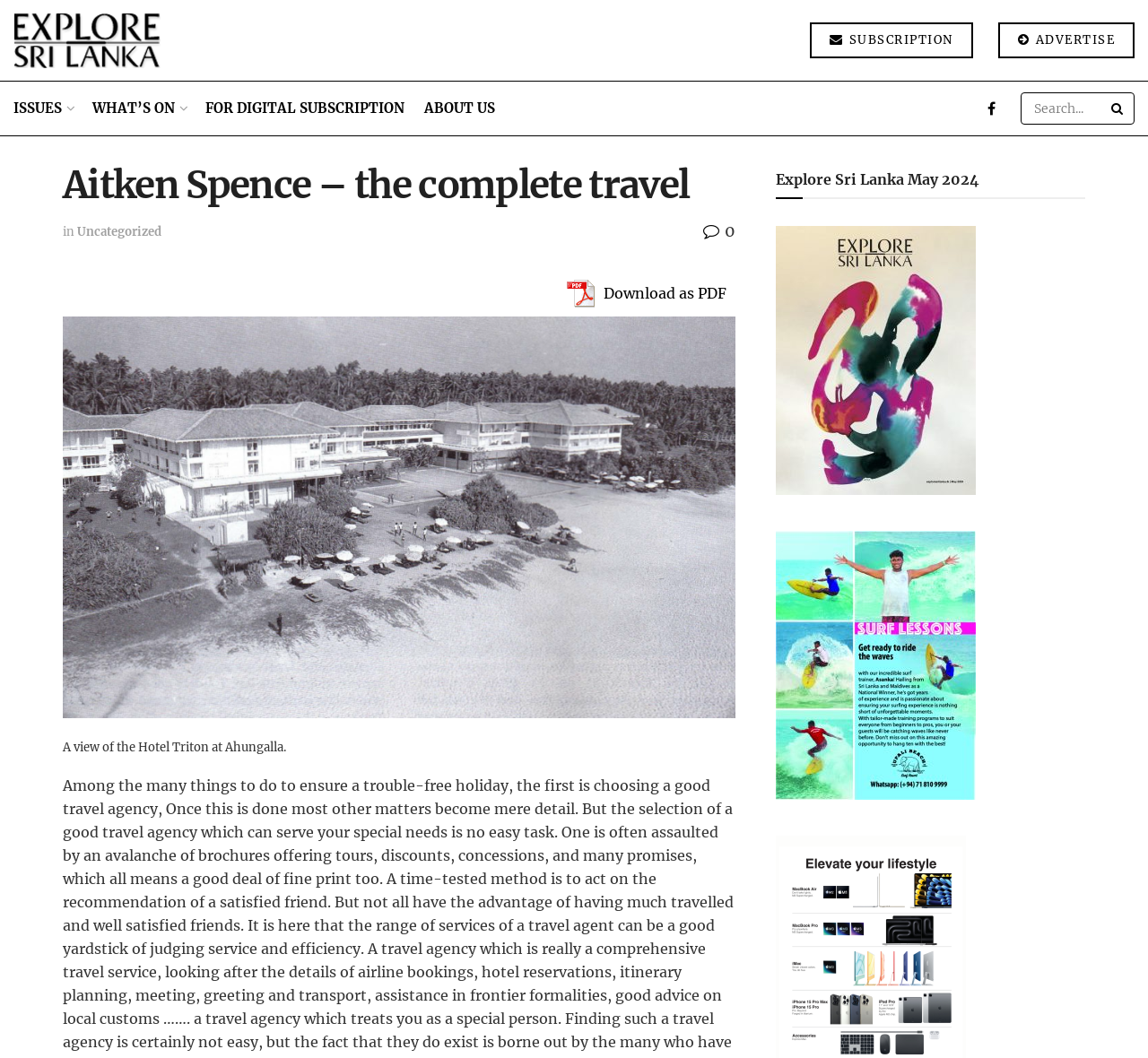What is the format of the downloadable content?
Please respond to the question with a detailed and well-explained answer.

The webpage provides a link to download content in PDF format, which can be identified by the link with the text 'Download as PDF' and an image of a PDF icon next to it.